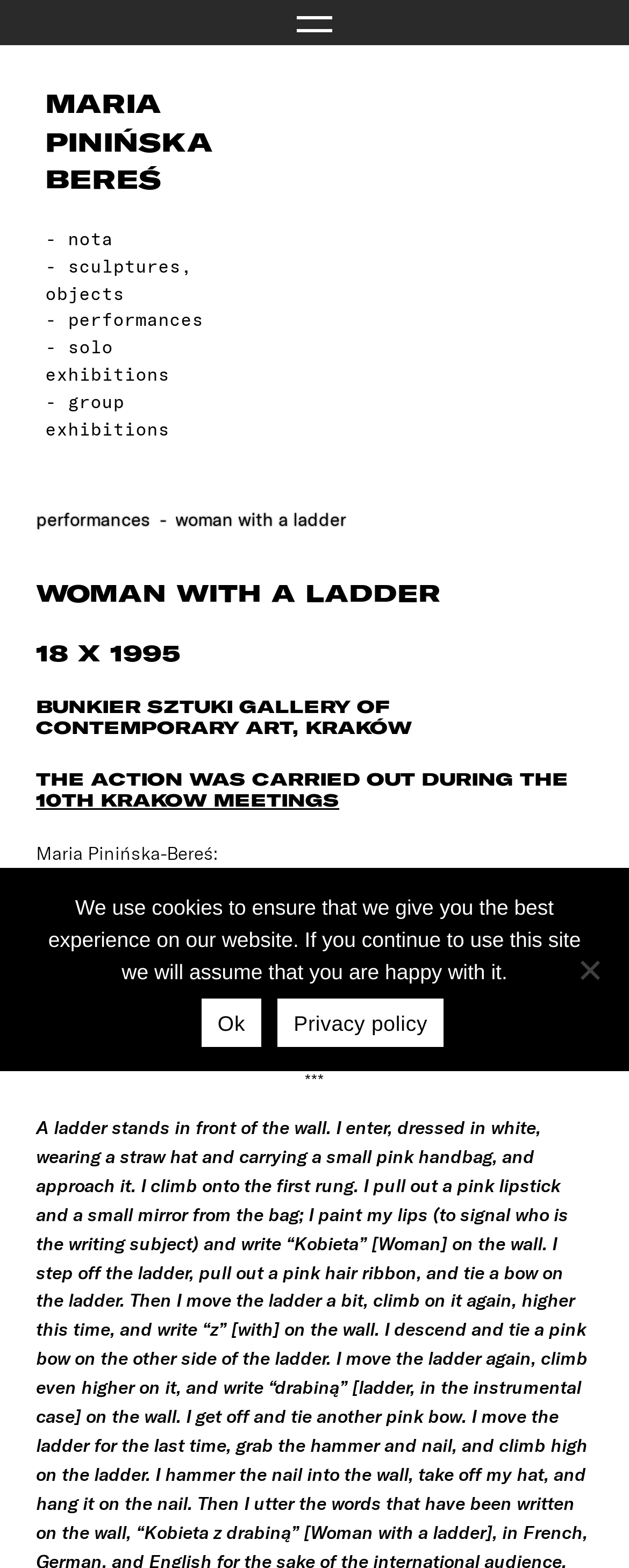Please identify the primary heading on the webpage and return its text.

MARIA PINIŃSKA BEREŚ